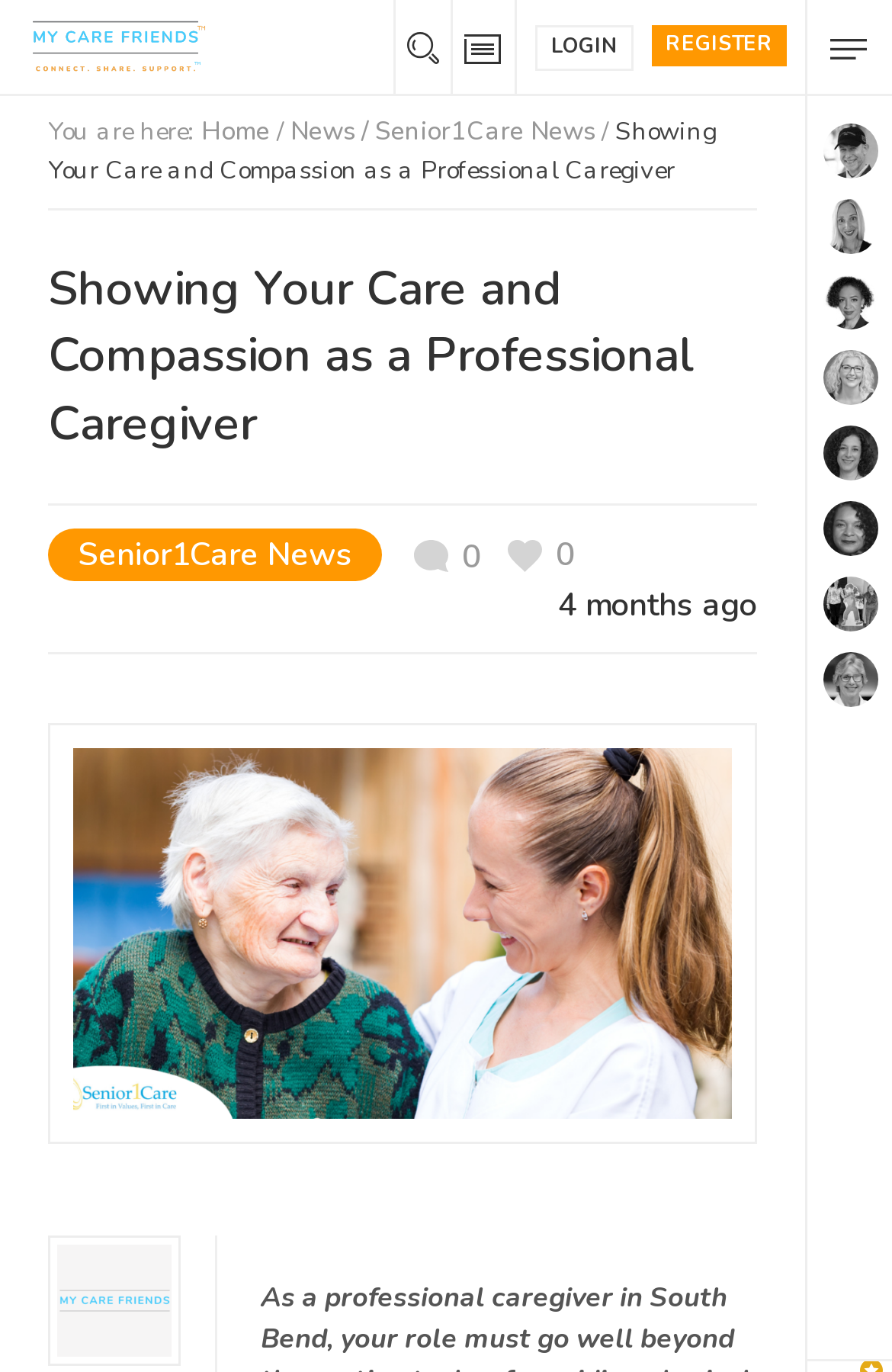Determine the bounding box for the described UI element: "Like".

[0.569, 0.387, 0.644, 0.422]